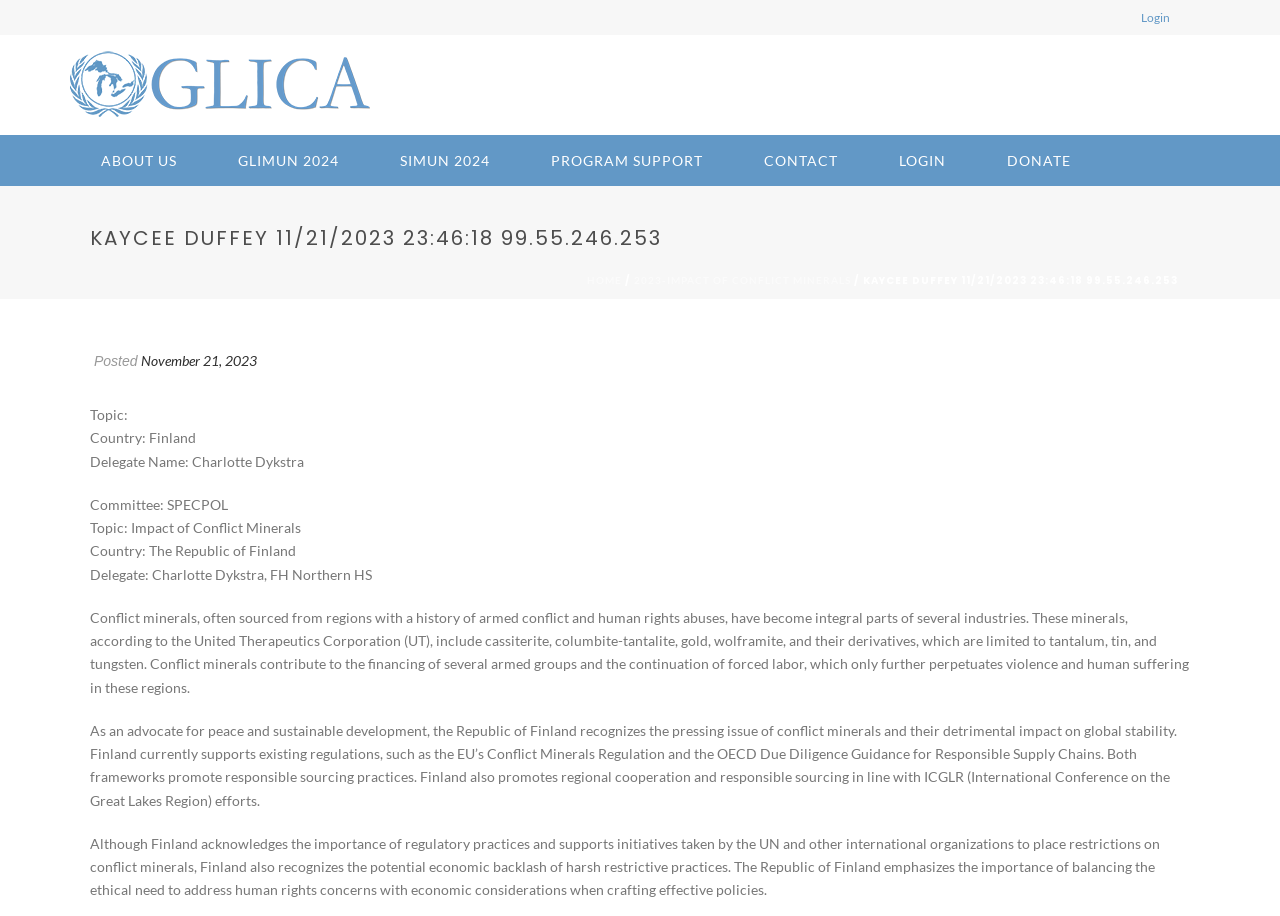Please determine the bounding box coordinates of the element's region to click in order to carry out the following instruction: "Visit the 'ABOUT US' page". The coordinates should be four float numbers between 0 and 1, i.e., [left, top, right, bottom].

[0.055, 0.147, 0.162, 0.203]